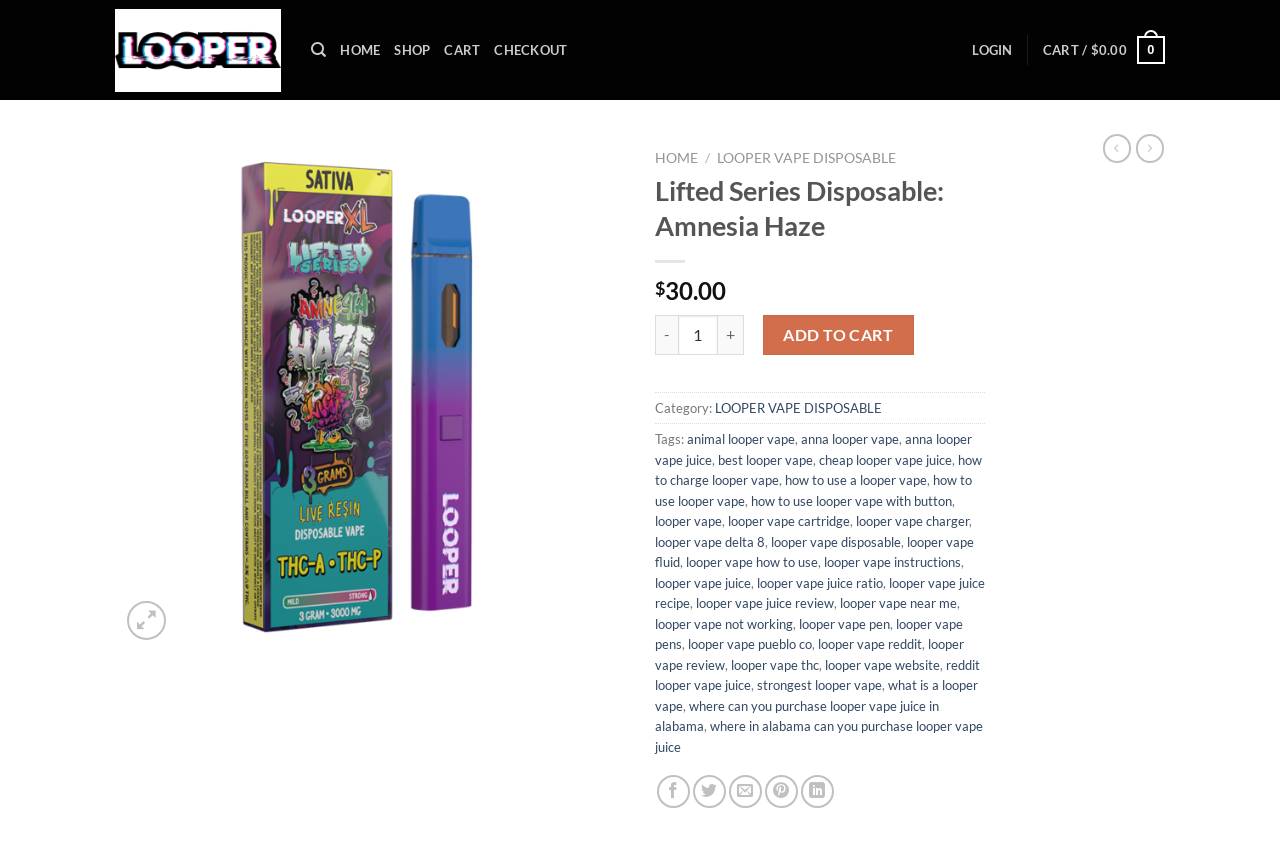Extract the bounding box for the UI element that matches this description: "Departments".

None